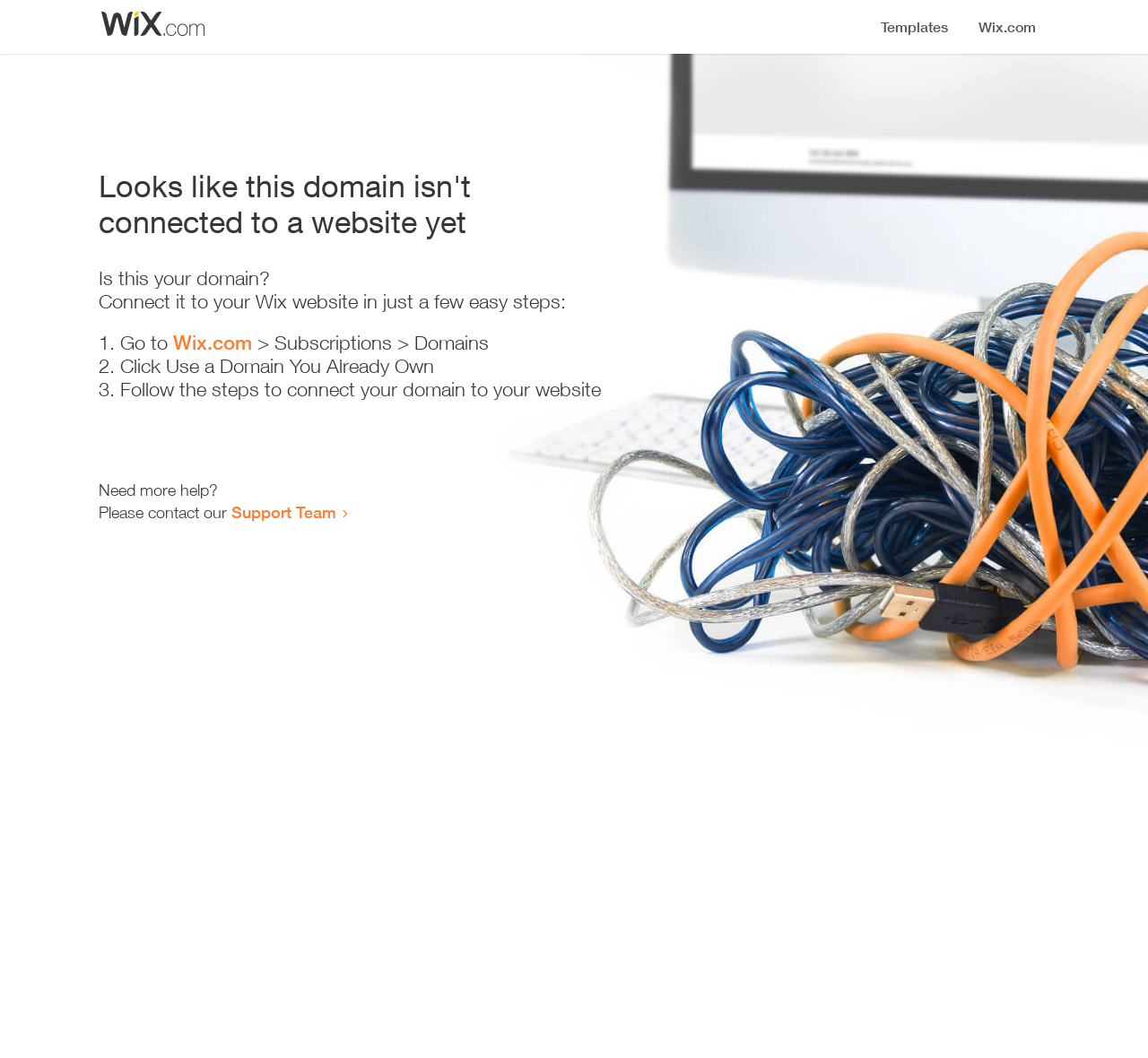Who can I contact for more help?
Based on the screenshot, give a detailed explanation to answer the question.

If I need more help, I can contact the Support Team, as indicated by the link 'Support Team' on the webpage.